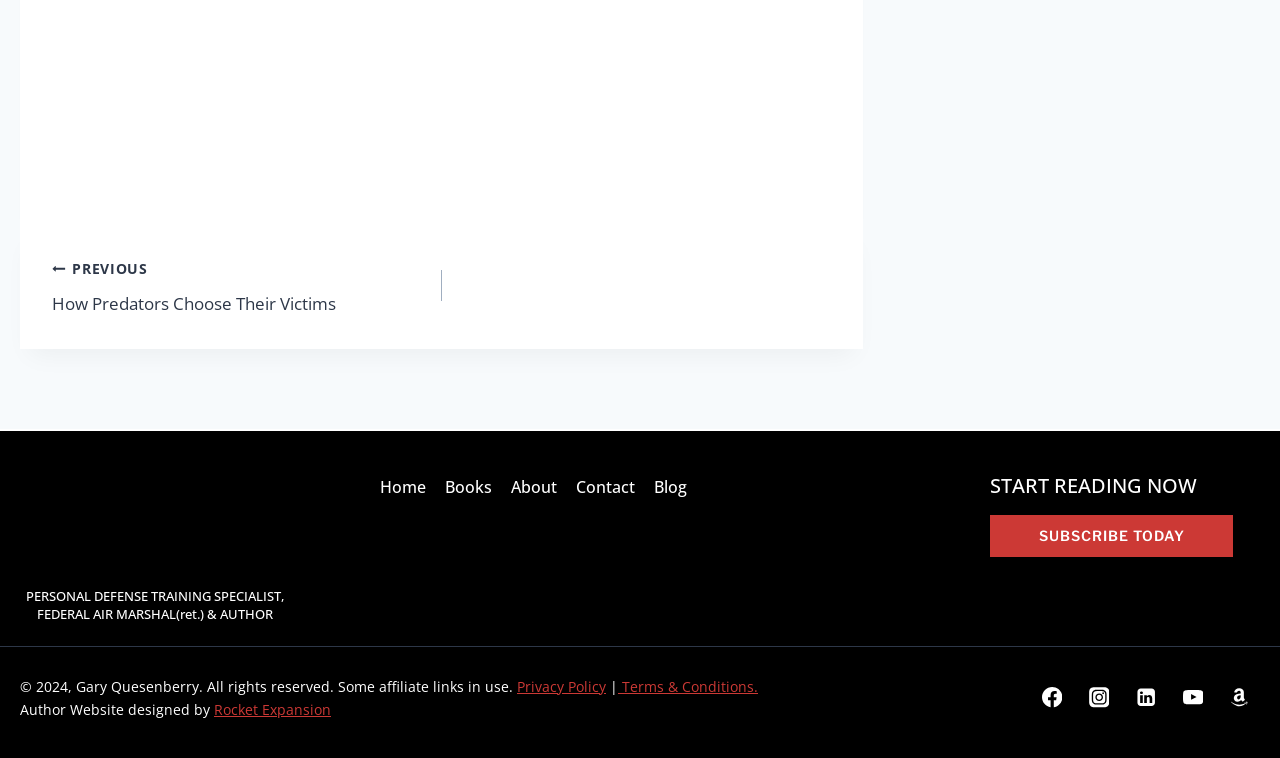Determine the bounding box coordinates of the region that needs to be clicked to achieve the task: "Click on the 'PREVIOUS How Predators Choose Their Victims' link".

[0.041, 0.335, 0.345, 0.418]